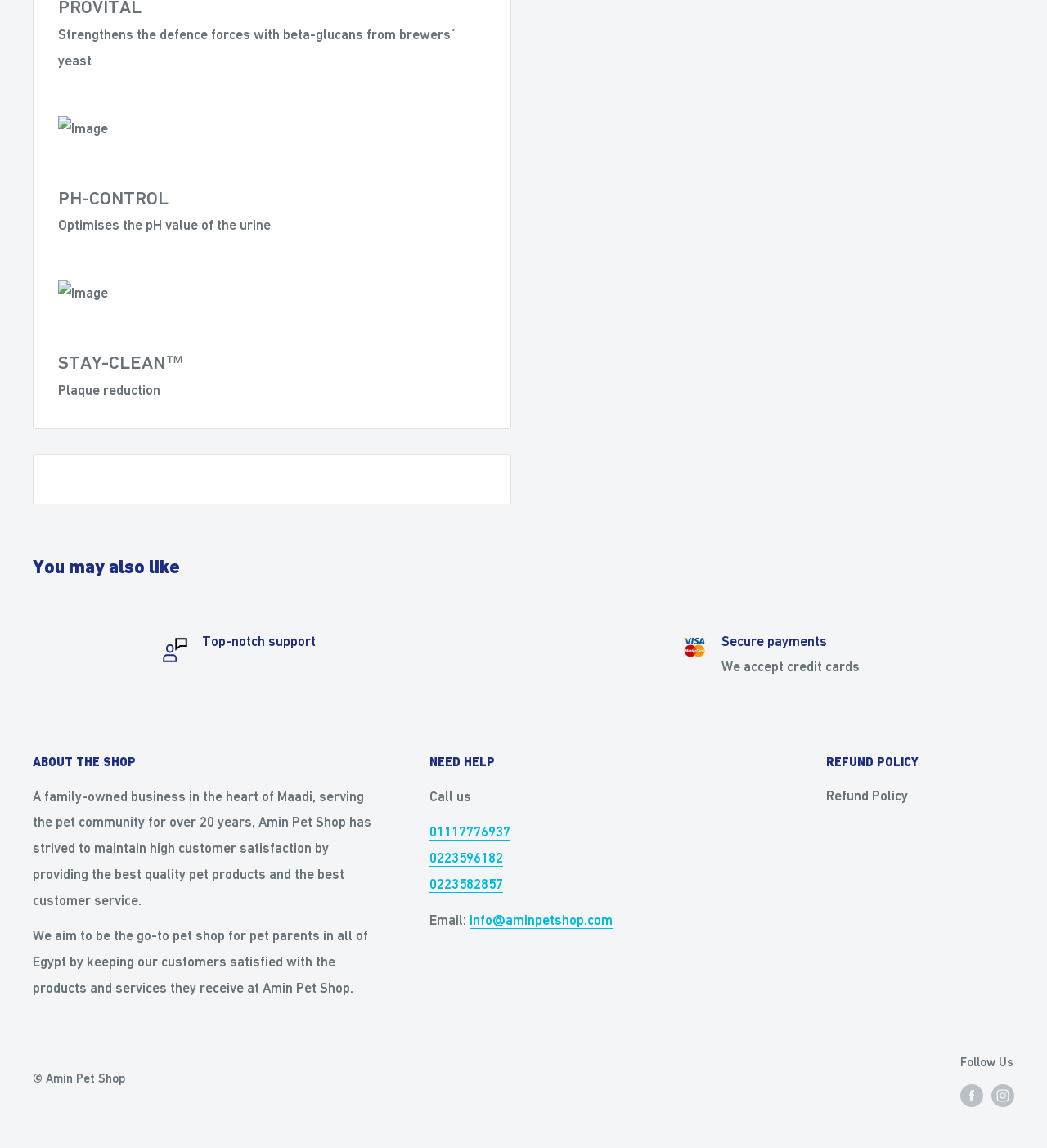Find the bounding box coordinates for the HTML element described in this sentence: "0223596182". Provide the coordinates as four float numbers between 0 and 1, in the format [left, top, right, bottom].

[0.41, 0.74, 0.48, 0.754]